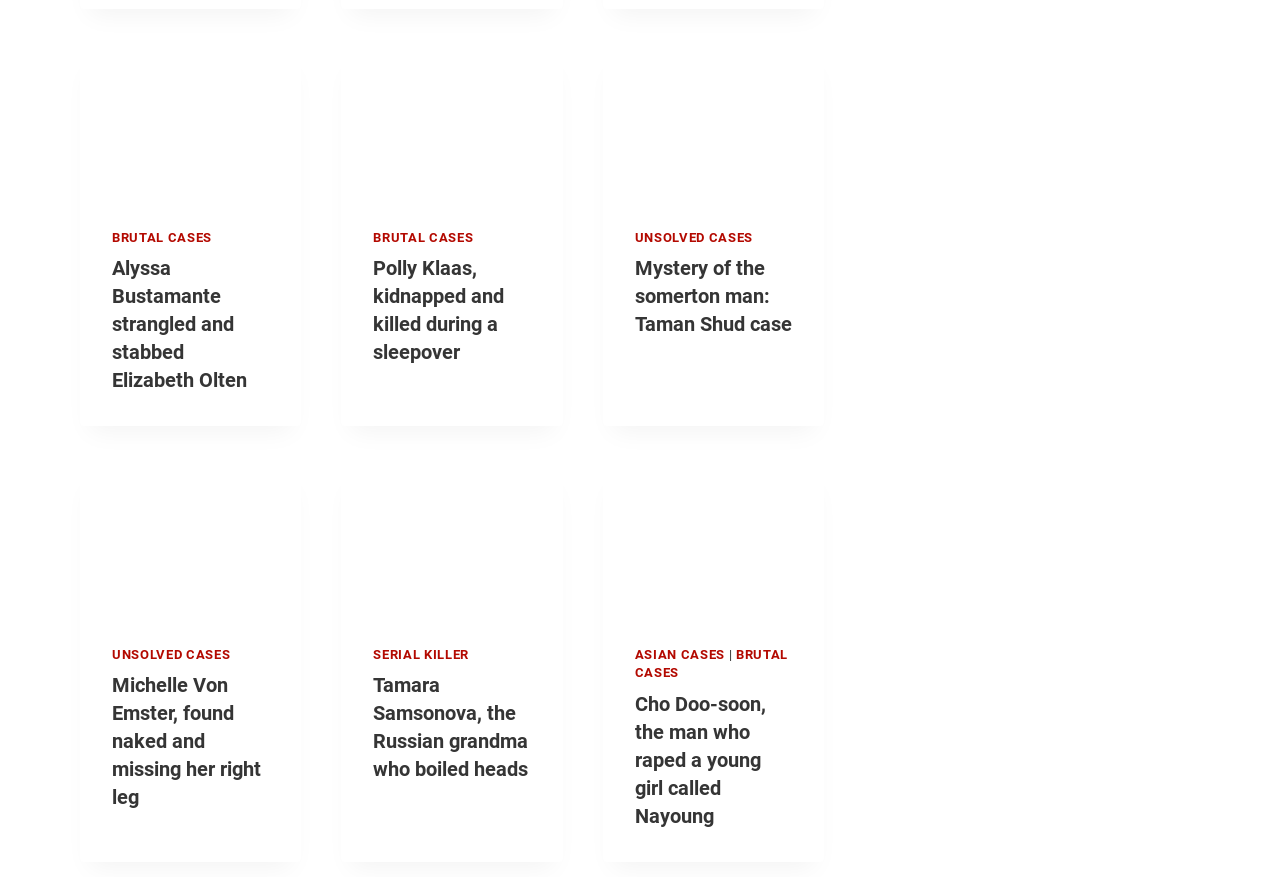Select the bounding box coordinates of the element I need to click to carry out the following instruction: "Discover Tamara Samsonova's story".

[0.267, 0.531, 0.44, 0.7]